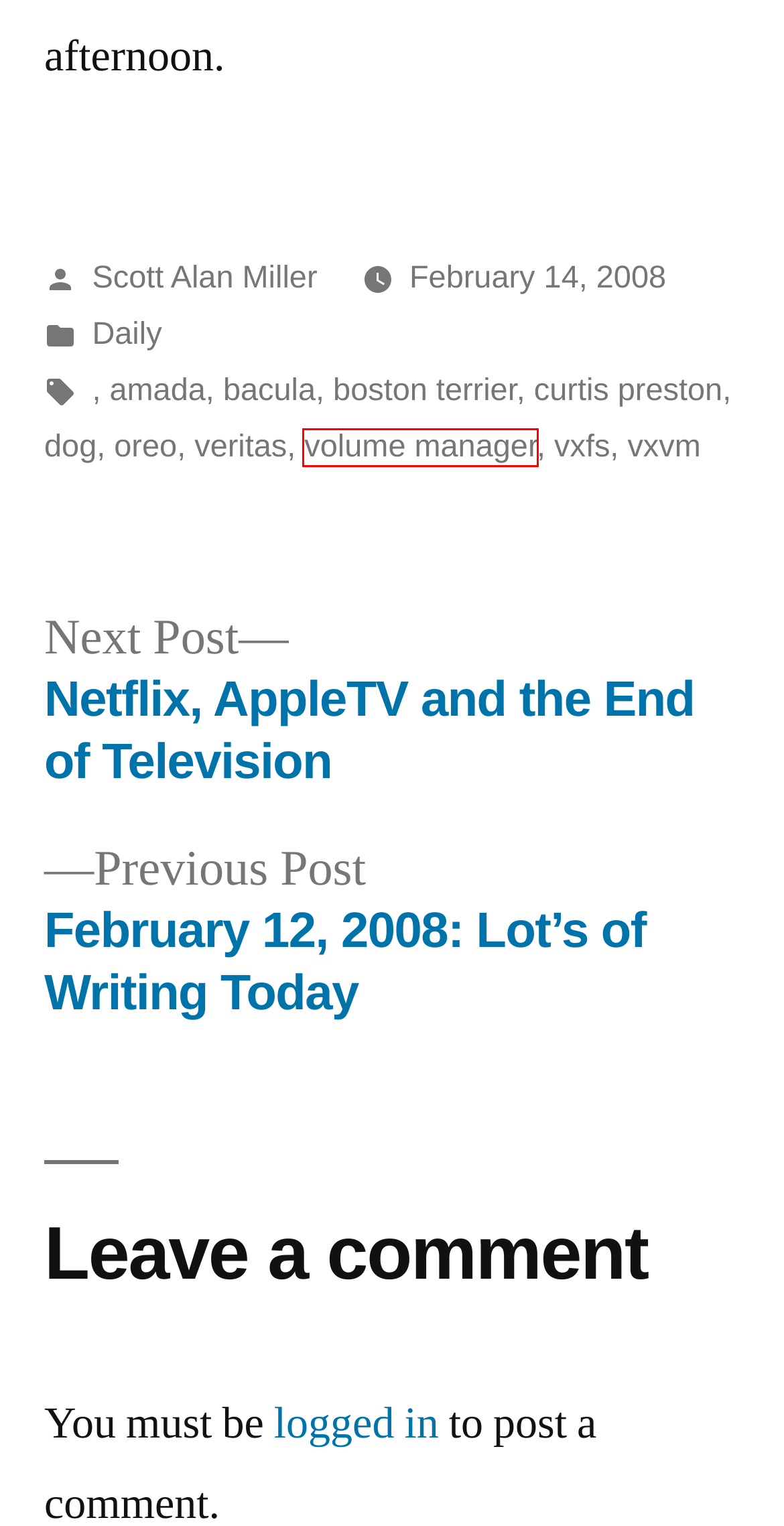You have a screenshot of a webpage with a red rectangle bounding box around an element. Identify the best matching webpage description for the new page that appears after clicking the element in the bounding box. The descriptions are:
A. Netflix, AppleTV and the End of Television – Sheep Guarding Llama
B. volume manager – Sheep Guarding Llama
C. vxfs – Sheep Guarding Llama
D. veritas – Sheep Guarding Llama
E. February 12, 2008: Lot’s of Writing Today – Sheep Guarding Llama
F. amada – Sheep Guarding Llama
G. bacula – Sheep Guarding Llama
H. curtis preston – Sheep Guarding Llama

B